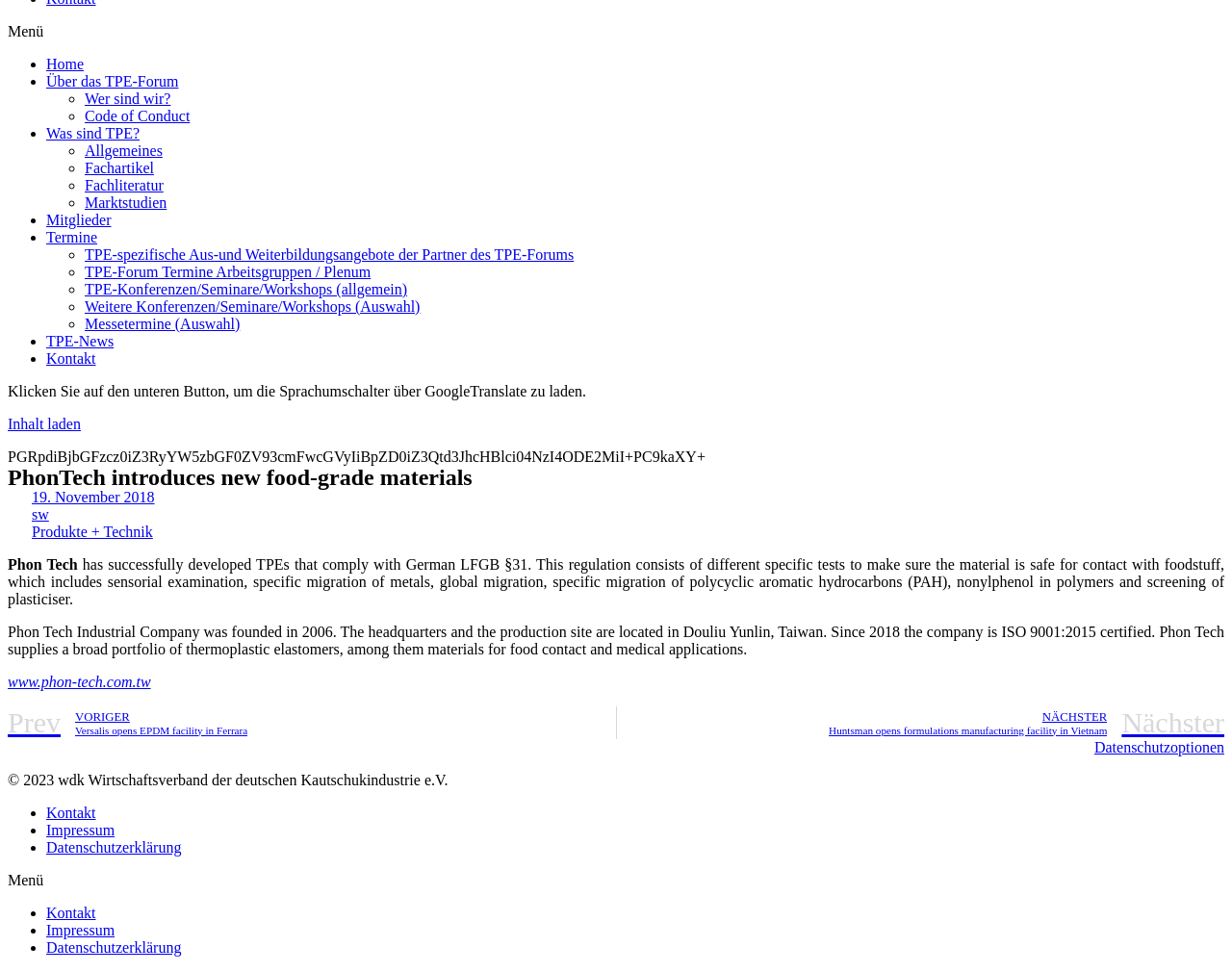Locate the UI element described by Kontakt in the provided webpage screenshot. Return the bounding box coordinates in the format (top-left x, top-left y, bottom-right x, bottom-right y), ensuring all values are between 0 and 1.

[0.038, 0.828, 0.078, 0.845]